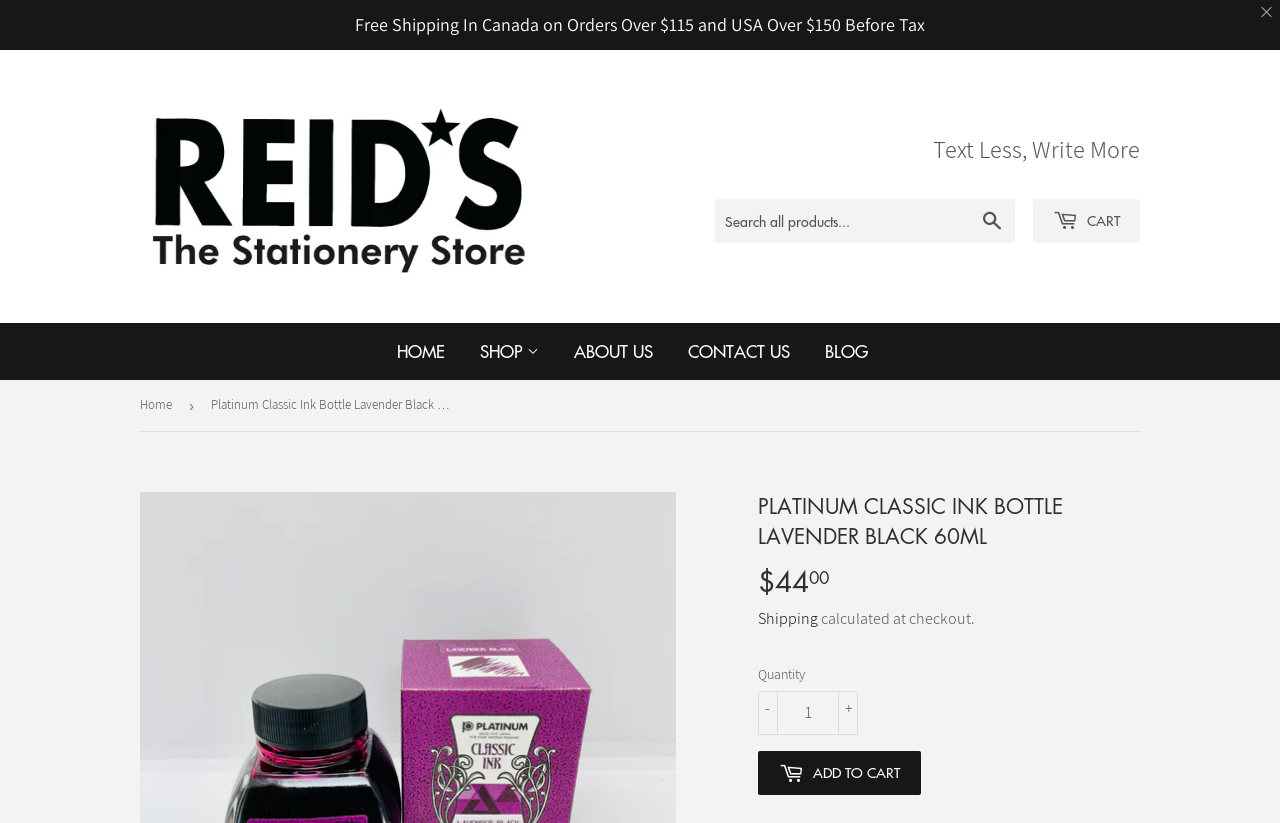Please identify the bounding box coordinates of the area that needs to be clicked to follow this instruction: "Search all products...".

[0.559, 0.241, 0.793, 0.295]